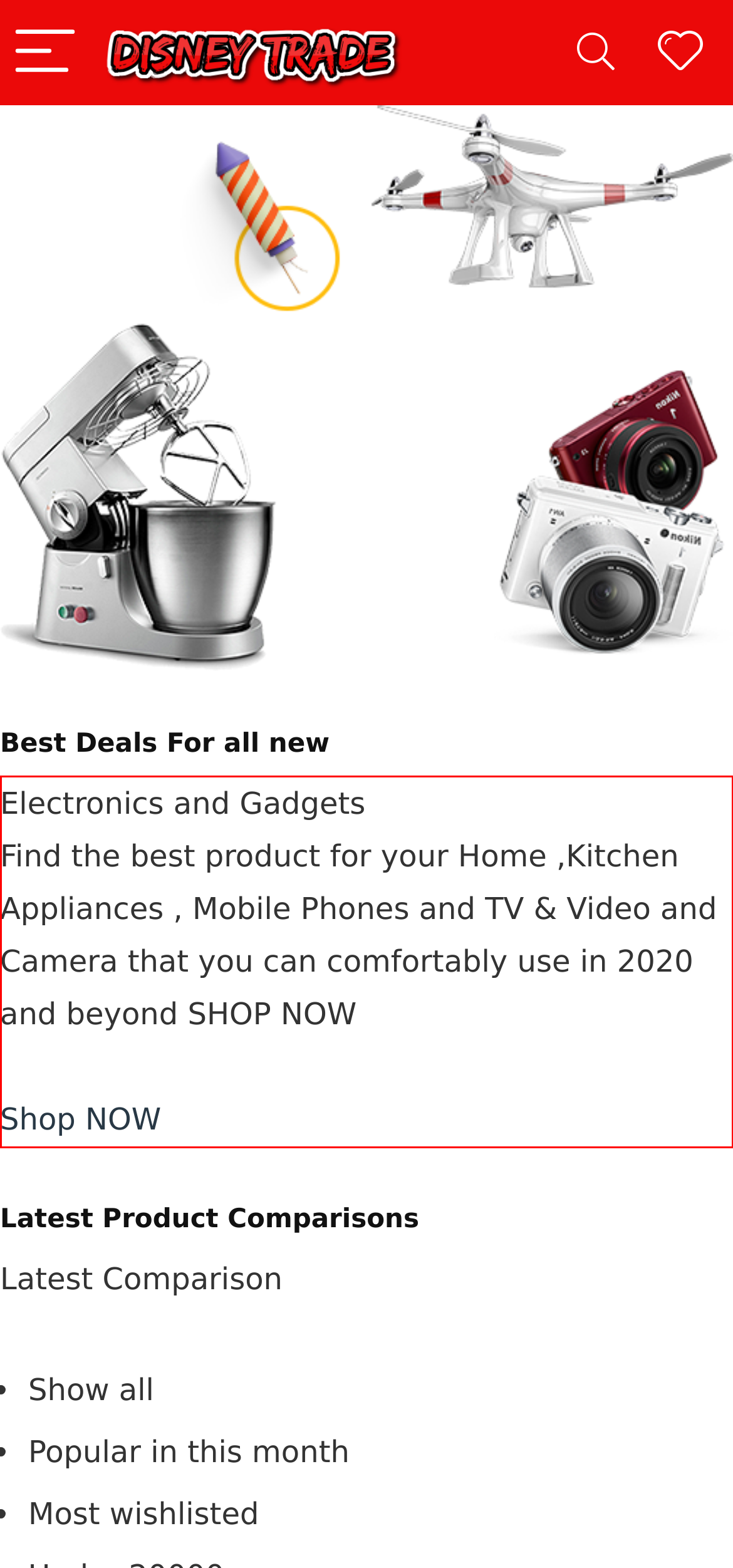Using OCR, extract the text content found within the red bounding box in the given webpage screenshot.

Electronics and Gadgets Find the best product for your Home ,Kitchen Appliances , Mobile Phones and TV & Video and Camera that you can comfortably use in 2020 and beyond SHOP NOW Shop NOW